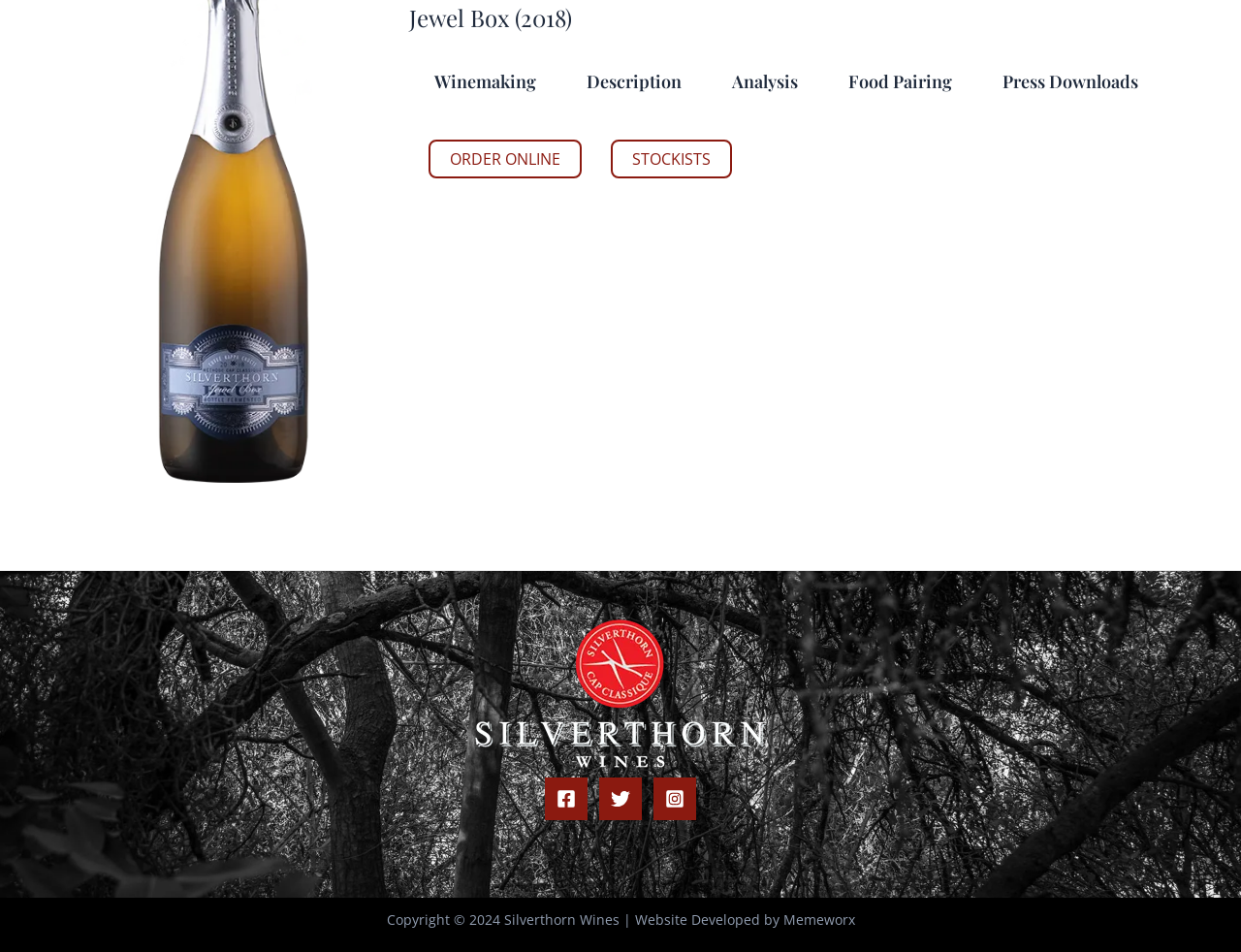Bounding box coordinates are specified in the format (top-left x, top-left y, bottom-right x, bottom-right y). All values are floating point numbers bounded between 0 and 1. Please provide the bounding box coordinate of the region this sentence describes: Website Developed by Memeworx

[0.511, 0.956, 0.689, 0.976]